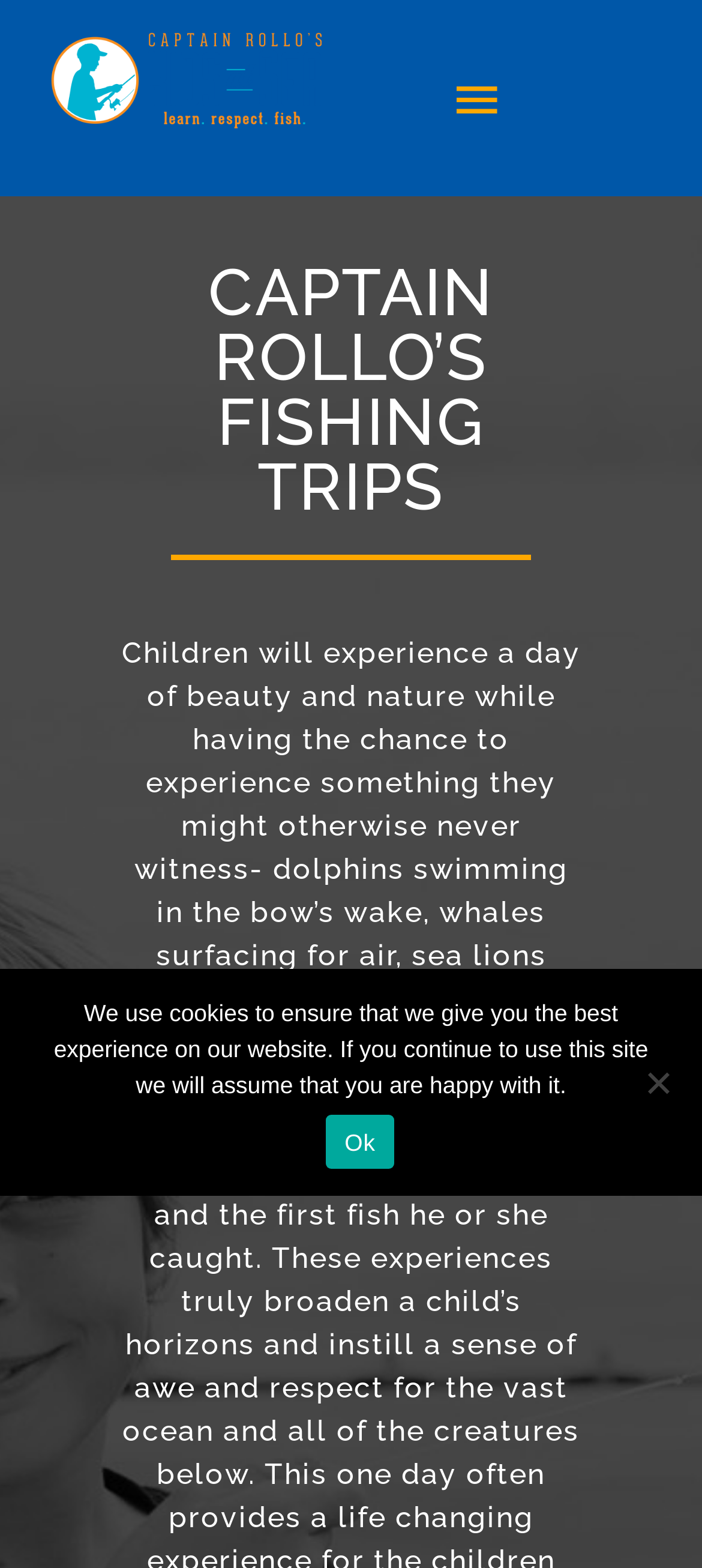Identify the bounding box coordinates of the part that should be clicked to carry out this instruction: "Go to ABOUT US".

[0.0, 0.111, 1.0, 0.186]